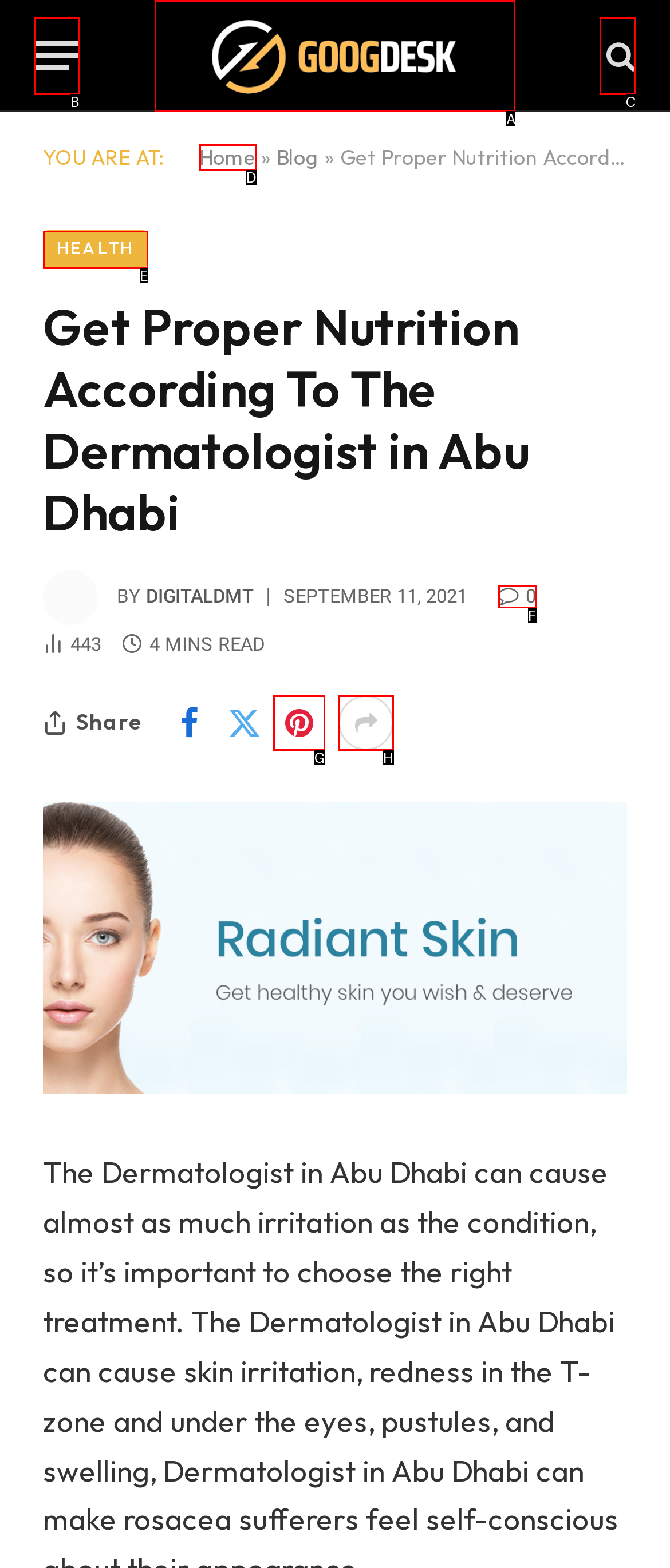What is the letter of the UI element you should click to Visit the Googdesk website? Provide the letter directly.

A